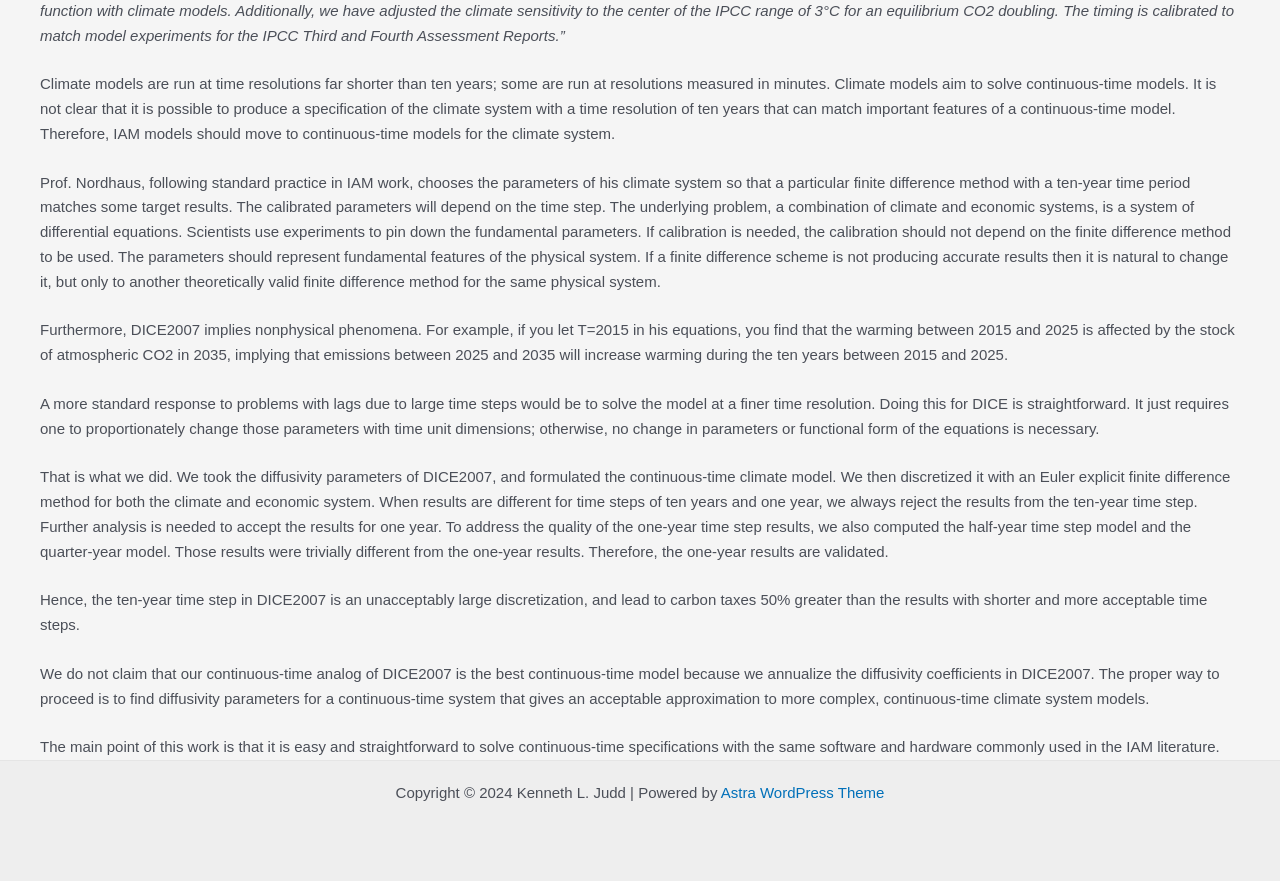Please find the bounding box coordinates (top-left x, top-left y, bottom-right x, bottom-right y) in the screenshot for the UI element described as follows: Astra WordPress Theme

[0.563, 0.89, 0.691, 0.909]